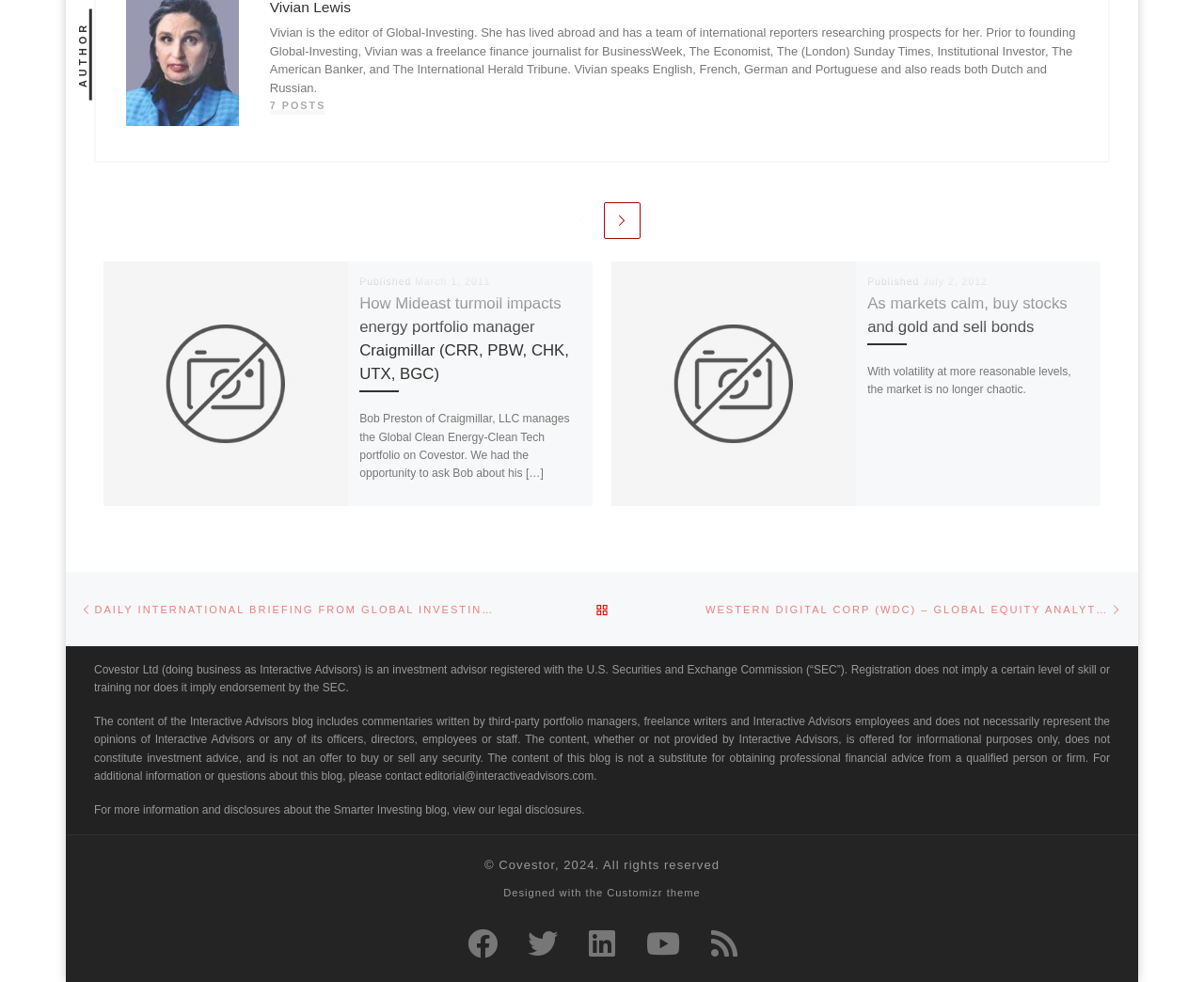Please determine the bounding box coordinates of the element's region to click in order to carry out the following instruction: "Subscribe to our rss feed". The coordinates should be four float numbers between 0 and 1, i.e., [left, top, right, bottom].

[0.59, 0.945, 0.612, 0.978]